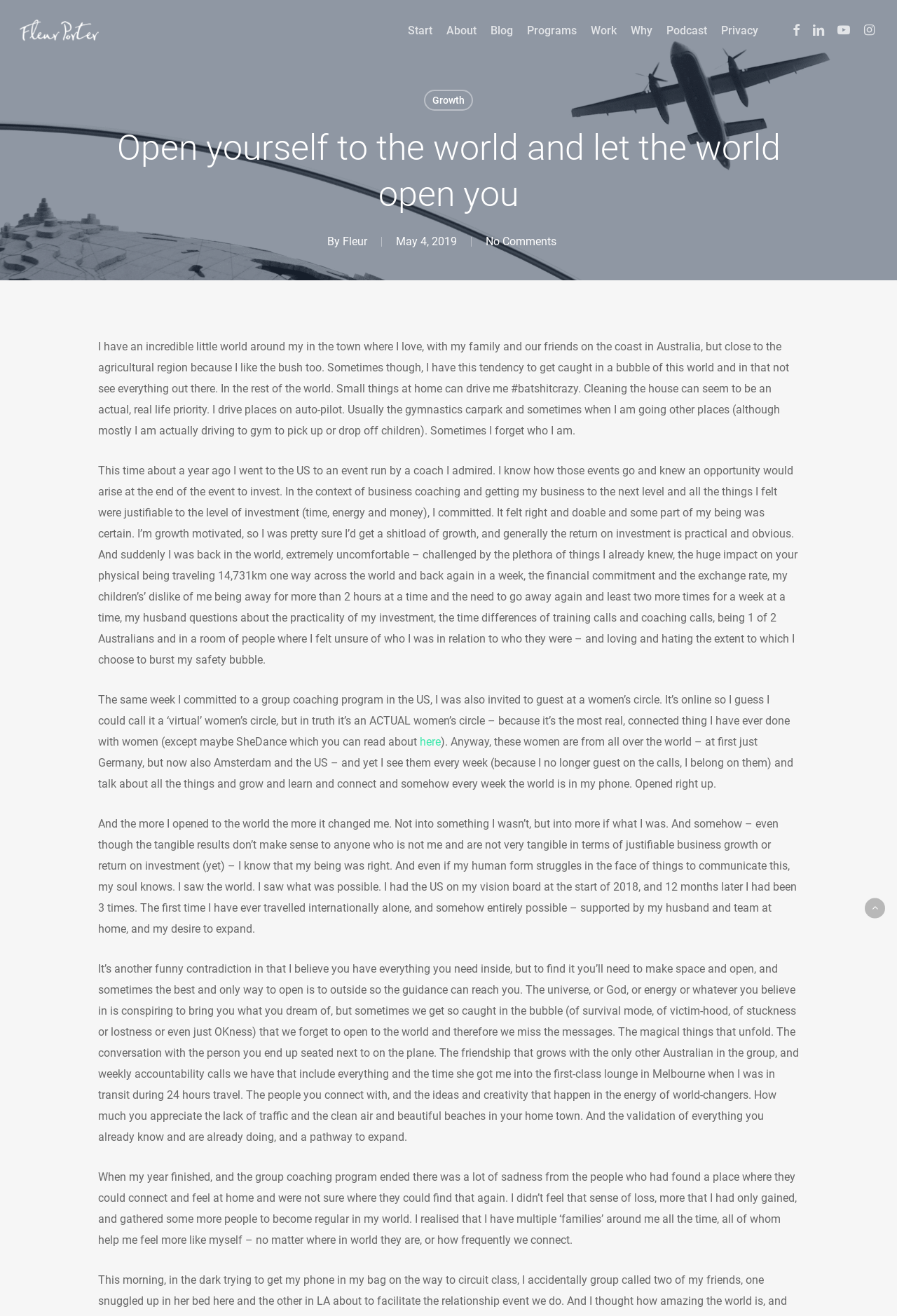Identify the bounding box coordinates of the region that needs to be clicked to carry out this instruction: "Go to HOME page". Provide these coordinates as four float numbers ranging from 0 to 1, i.e., [left, top, right, bottom].

None